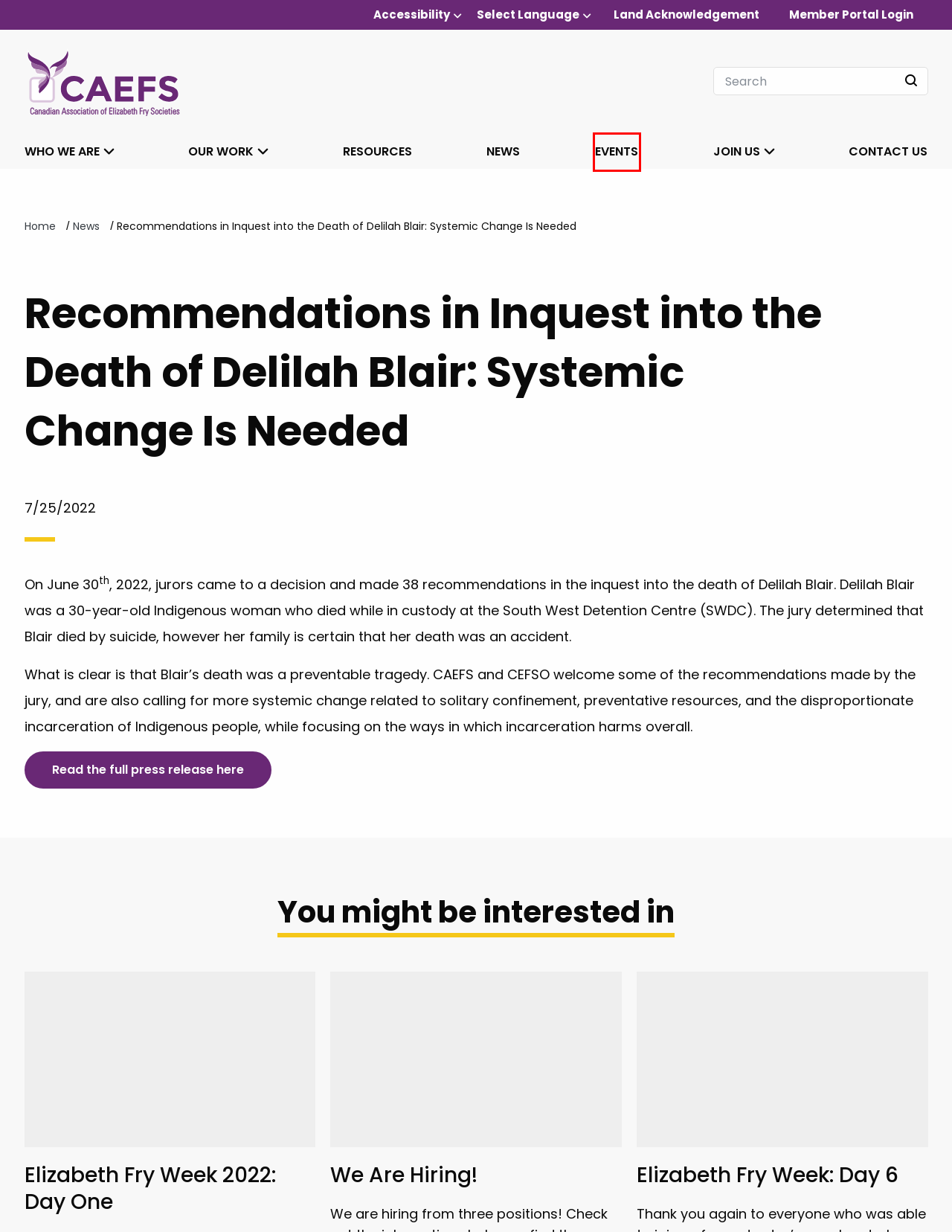After examining the screenshot of a webpage with a red bounding box, choose the most accurate webpage description that corresponds to the new page after clicking the element inside the red box. Here are the candidates:
A. Publications and Resources - CAEFS
B. Homepage - CAEFS
C. Our Events - CAEFS
D. Redirecting
E. News - CAEFS
F. Land Acknowledgement - CAEFS
G. Contact Us - CAEFS
H. Our Work - CAEFS

C